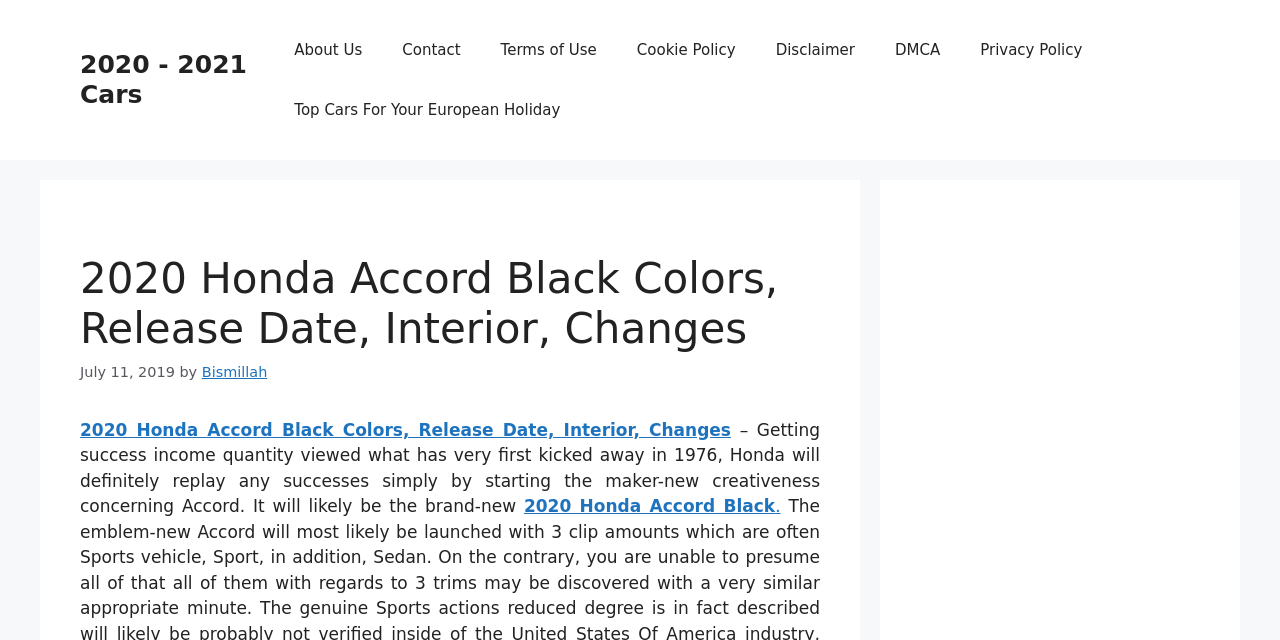Determine the bounding box coordinates of the UI element described by: "2020 - 2021 Cars".

[0.062, 0.078, 0.193, 0.17]